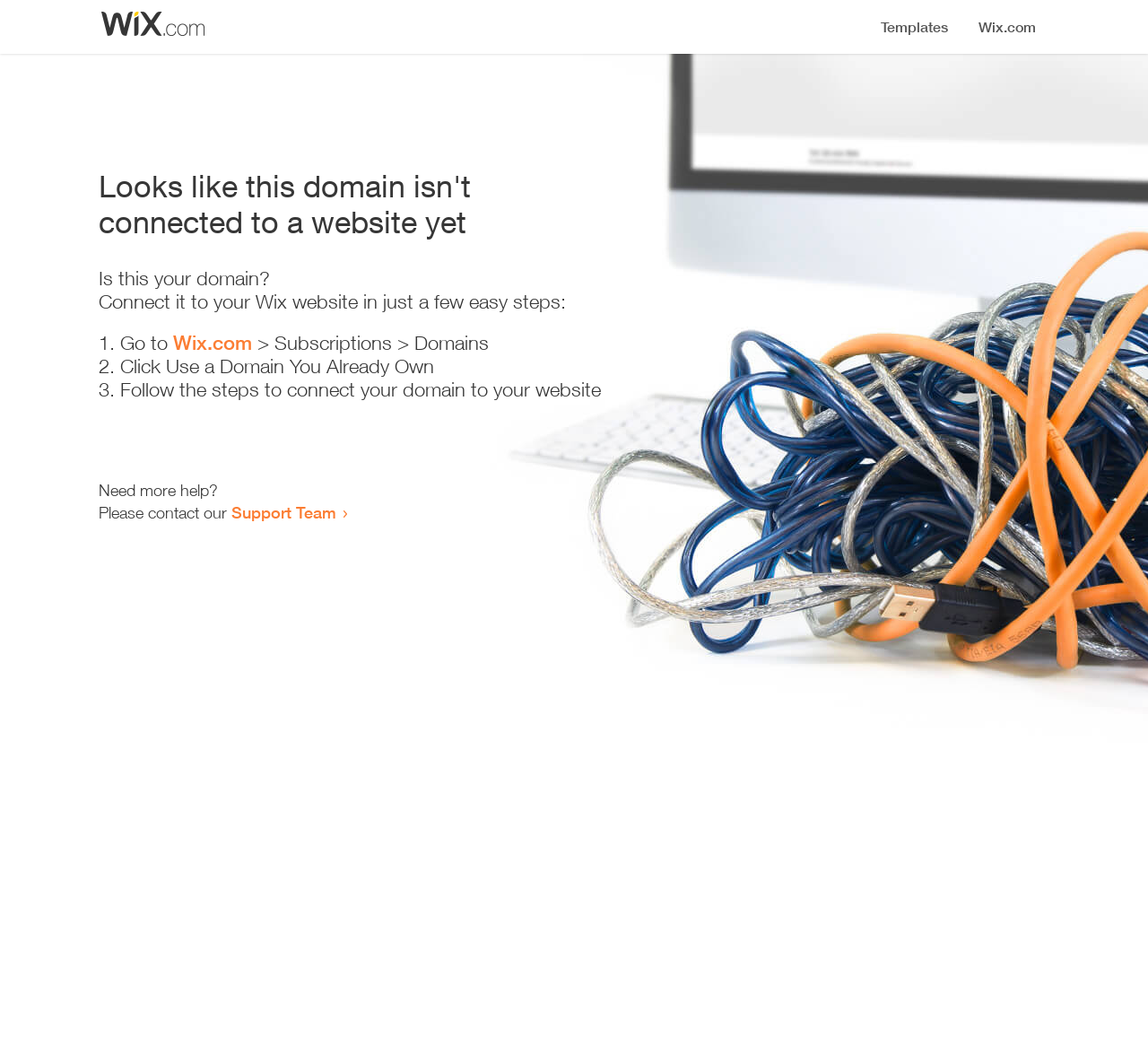Give an in-depth explanation of the webpage layout and content.

The webpage appears to be an error page, indicating that a domain is not connected to a website yet. At the top, there is a small image, likely a logo or icon. Below the image, a prominent heading reads "Looks like this domain isn't connected to a website yet". 

Underneath the heading, a series of instructions are provided to connect the domain to a Wix website. The instructions are divided into three steps, each marked with a numbered list marker (1., 2., and 3.). The first step involves going to Wix.com, followed by navigating to the Subscriptions and Domains section. The second step is to click "Use a Domain You Already Own", and the third step is to follow the instructions to connect the domain to the website.

Below the instructions, there is a message asking if the user needs more help, followed by an invitation to contact the Support Team via a link. The overall layout is simple and easy to follow, with clear headings and concise text guiding the user through the process of connecting their domain to a website.